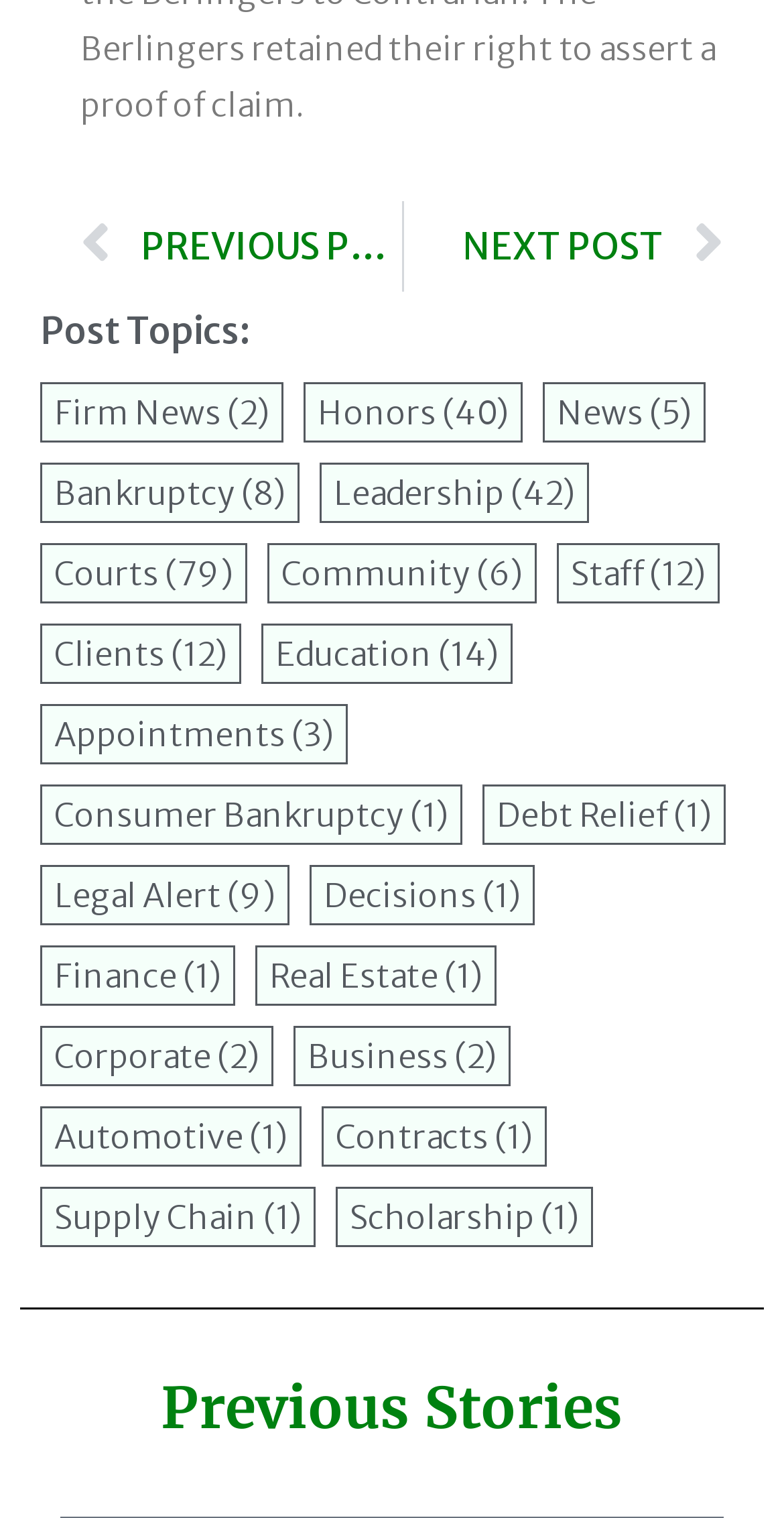Determine the bounding box coordinates of the region that needs to be clicked to achieve the task: "Search the UBC website".

None